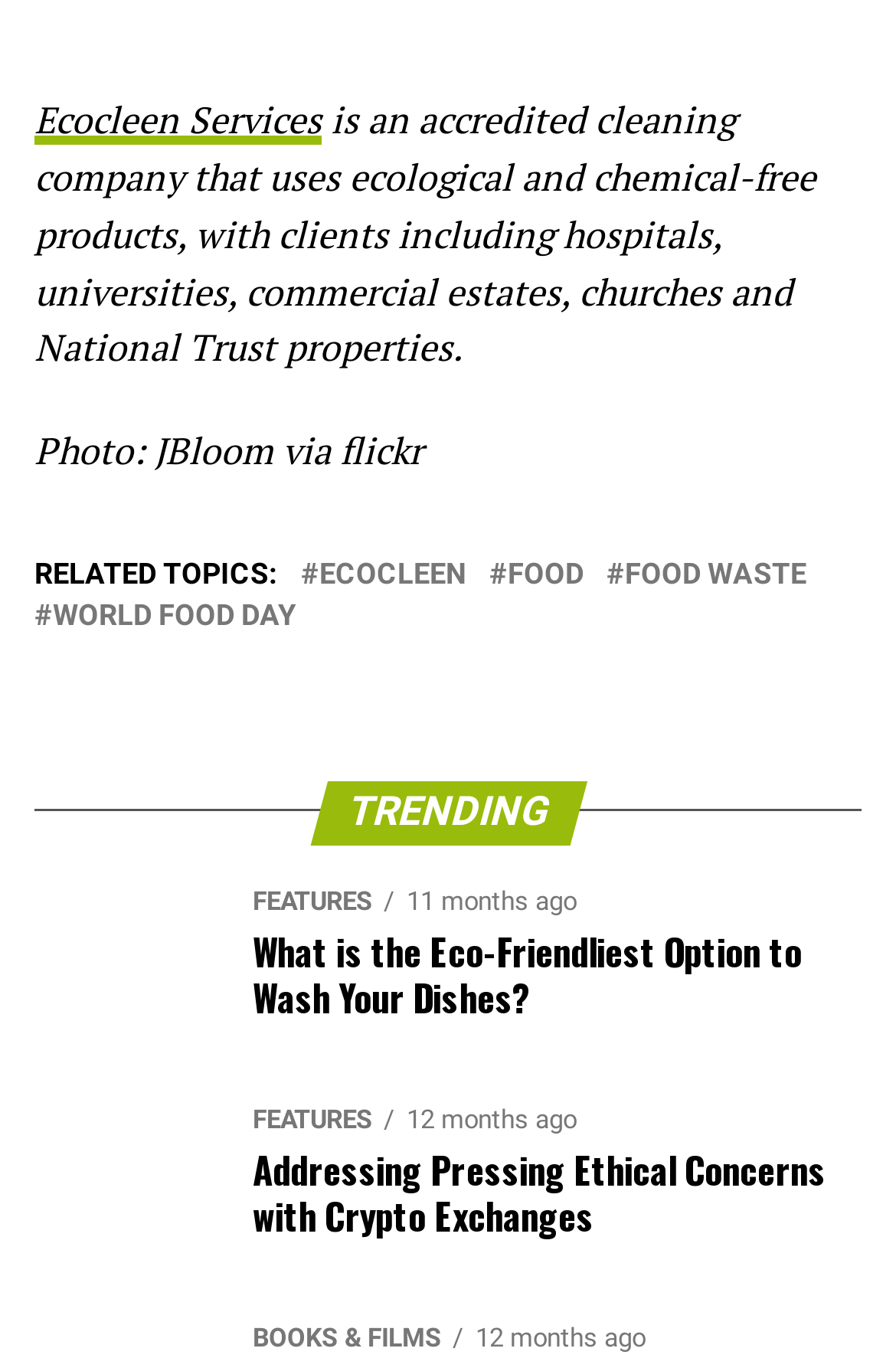Provide a thorough and detailed response to the question by examining the image: 
Where is the photo credit mentioned on the webpage?

The photo credit 'JBloom via flickr' is mentioned in a static text element below the photo, which is indicated by the bounding box coordinates [0.172, 0.313, 0.472, 0.351].